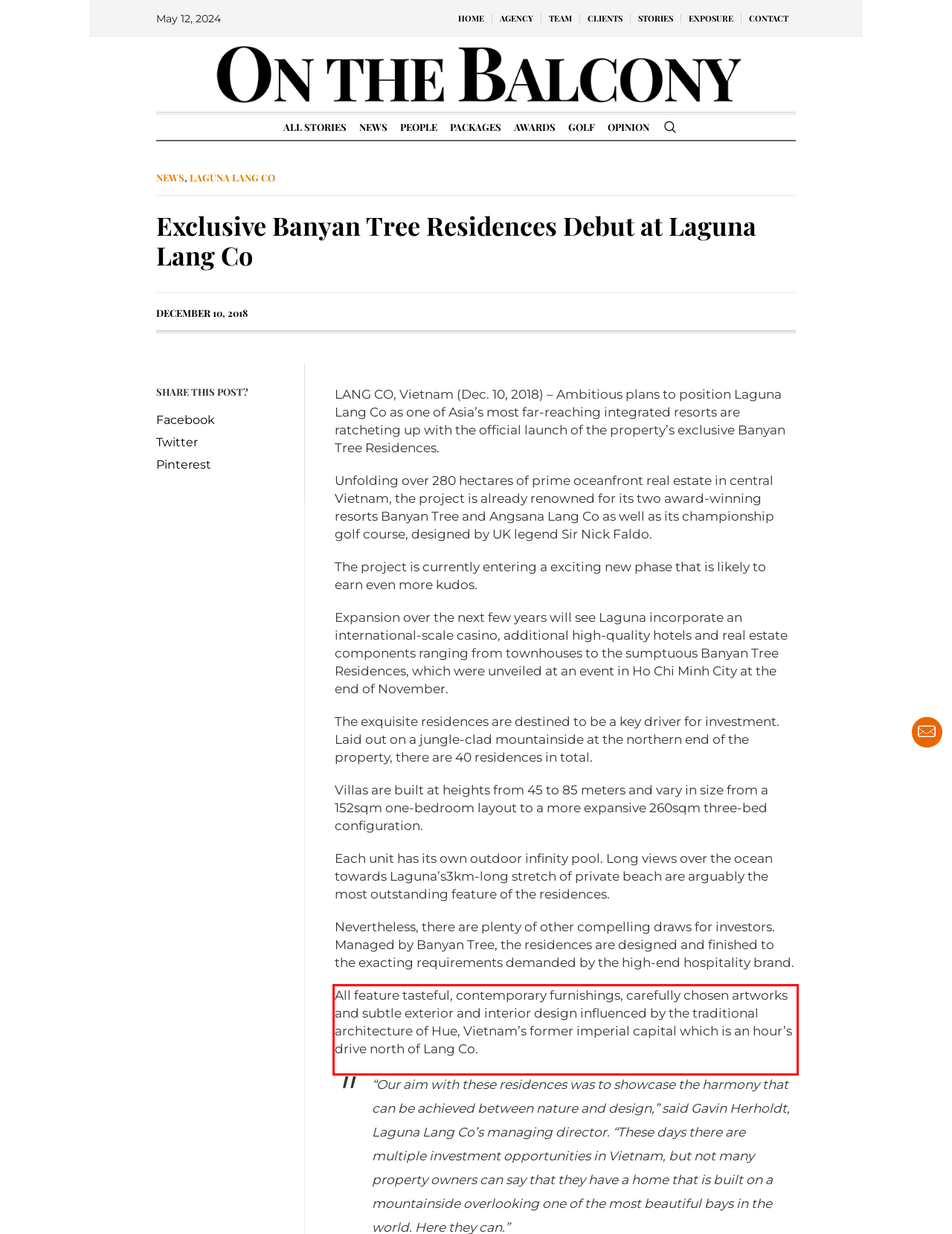Within the screenshot of a webpage, identify the red bounding box and perform OCR to capture the text content it contains.

All feature tasteful, contemporary furnishings, carefully chosen artworks and subtle exterior and interior design influenced by the traditional architecture of Hue, Vietnam’s former imperial capital which is an hour’s drive north of Lang Co.